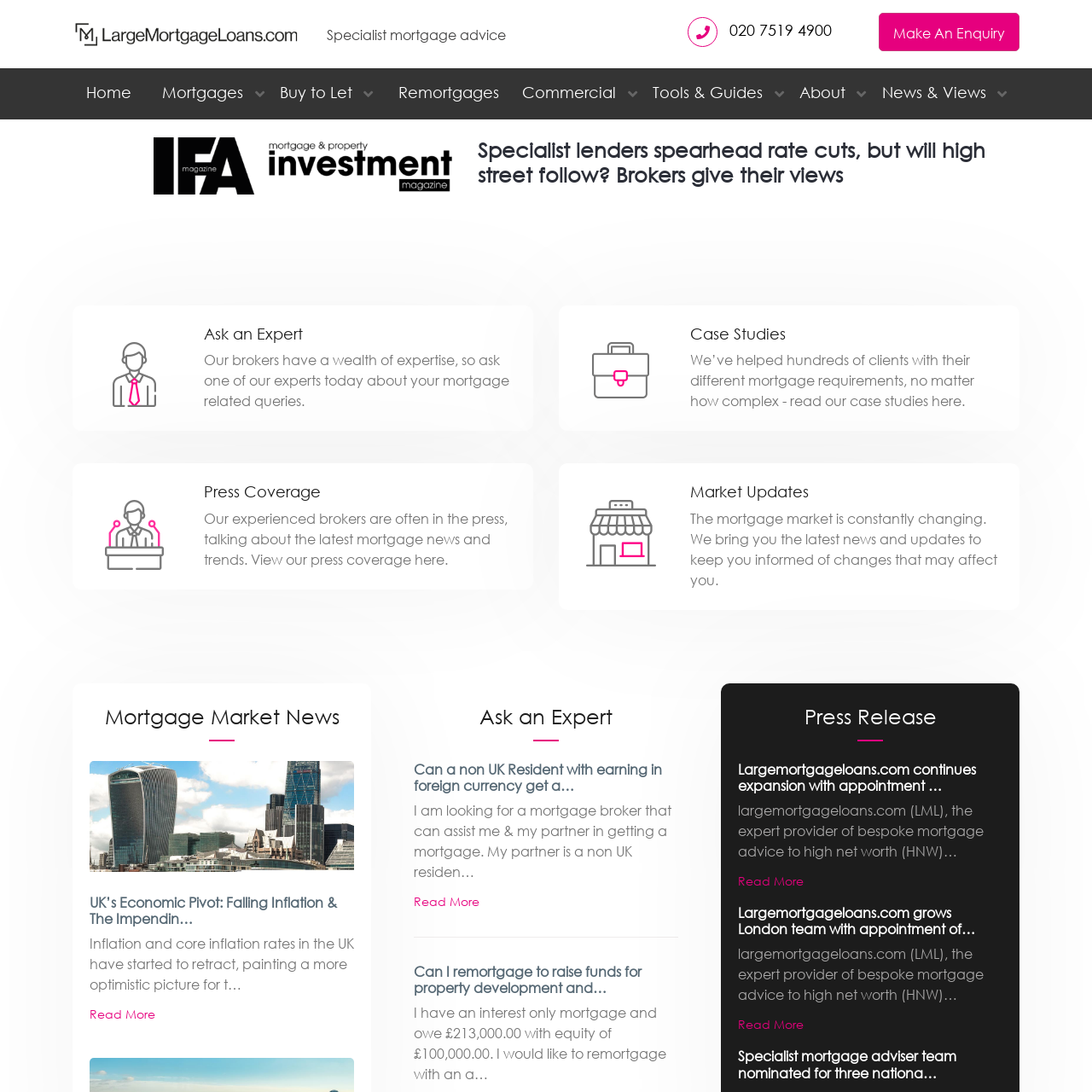Describe in detail the image that is highlighted by the red bounding box.

The image prominently features the logo of the IFA investment and mortgage magazine. This logo represents the publication's focus on providing valuable insights, news, and resources related to mortgages and property investments. It serves as a visual identity for the magazine, which aims to guide readers through the complexities of the mortgage market. The design is crafted to convey professionalism and expertise in the field of financial advice and mortgage solutions.